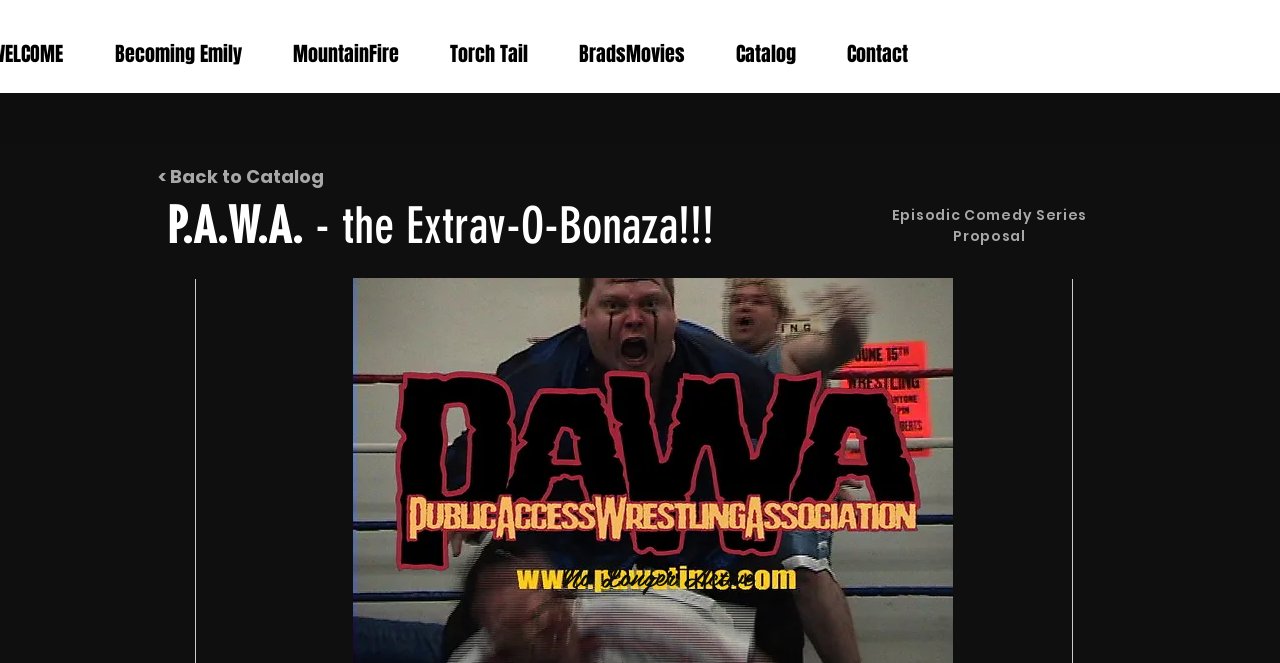Give a one-word or short phrase answer to this question: 
Is the link '< Back to Catalog' a heading?

No